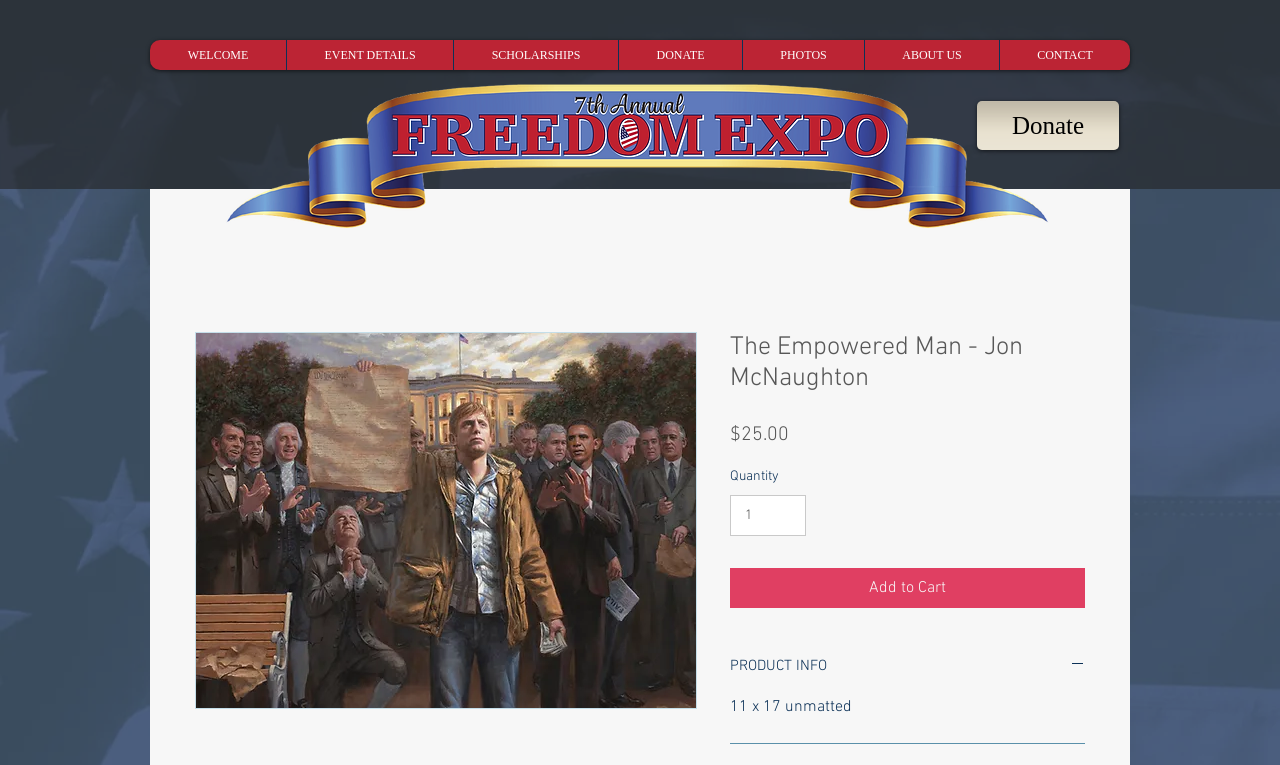What is the name of the event?
Based on the image, give a concise answer in the form of a single word or short phrase.

Freedom Expo 2020